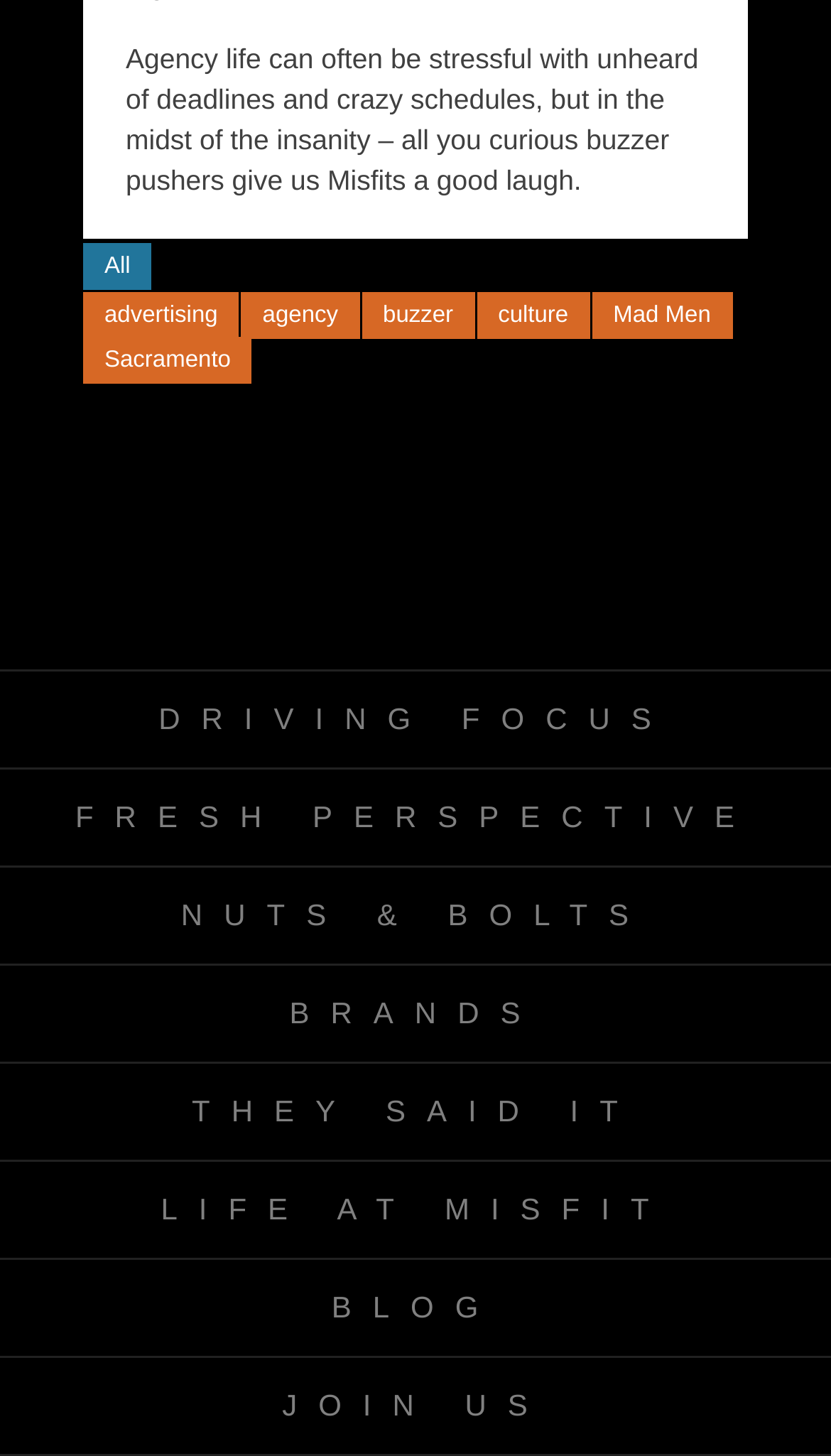Please locate the UI element described by "They Said It" and provide its bounding box coordinates.

[0.0, 0.731, 1.0, 0.798]